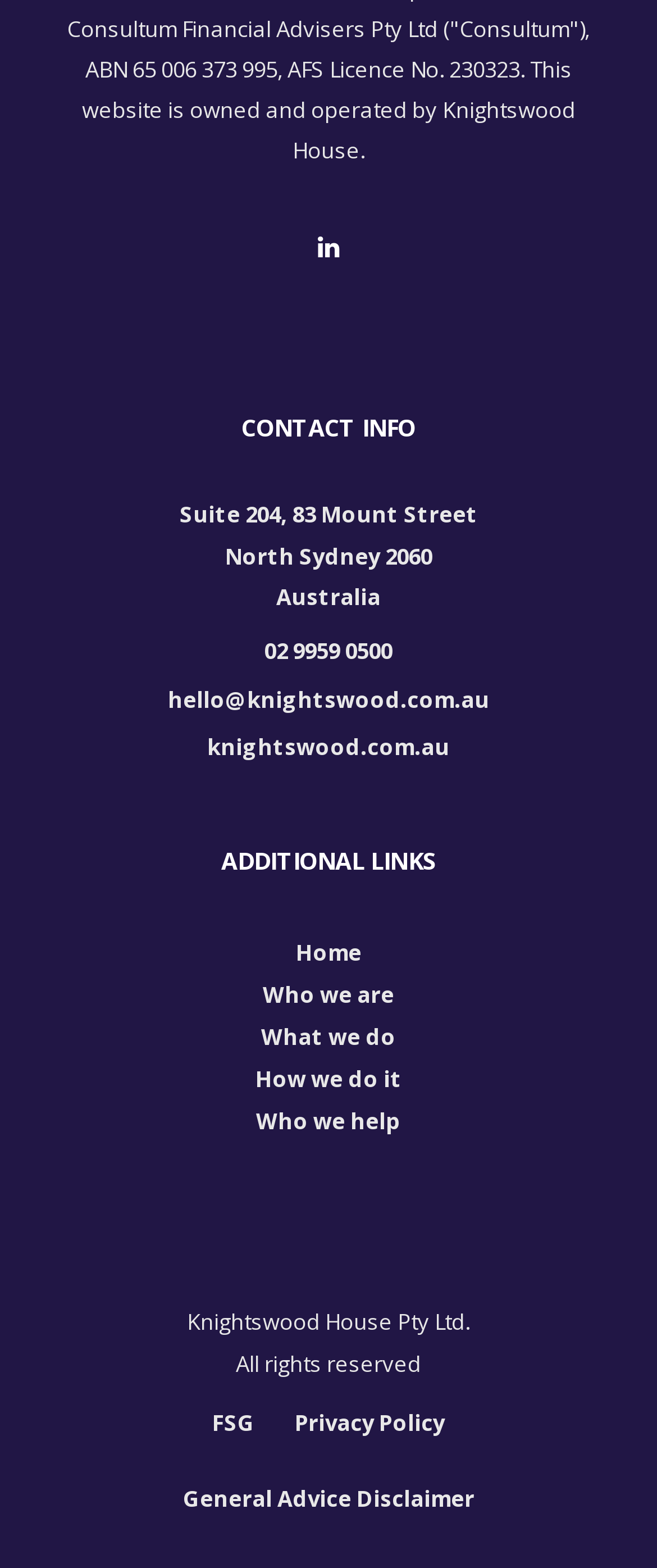Please locate the bounding box coordinates of the region I need to click to follow this instruction: "Visit the company website".

[0.315, 0.467, 0.685, 0.486]